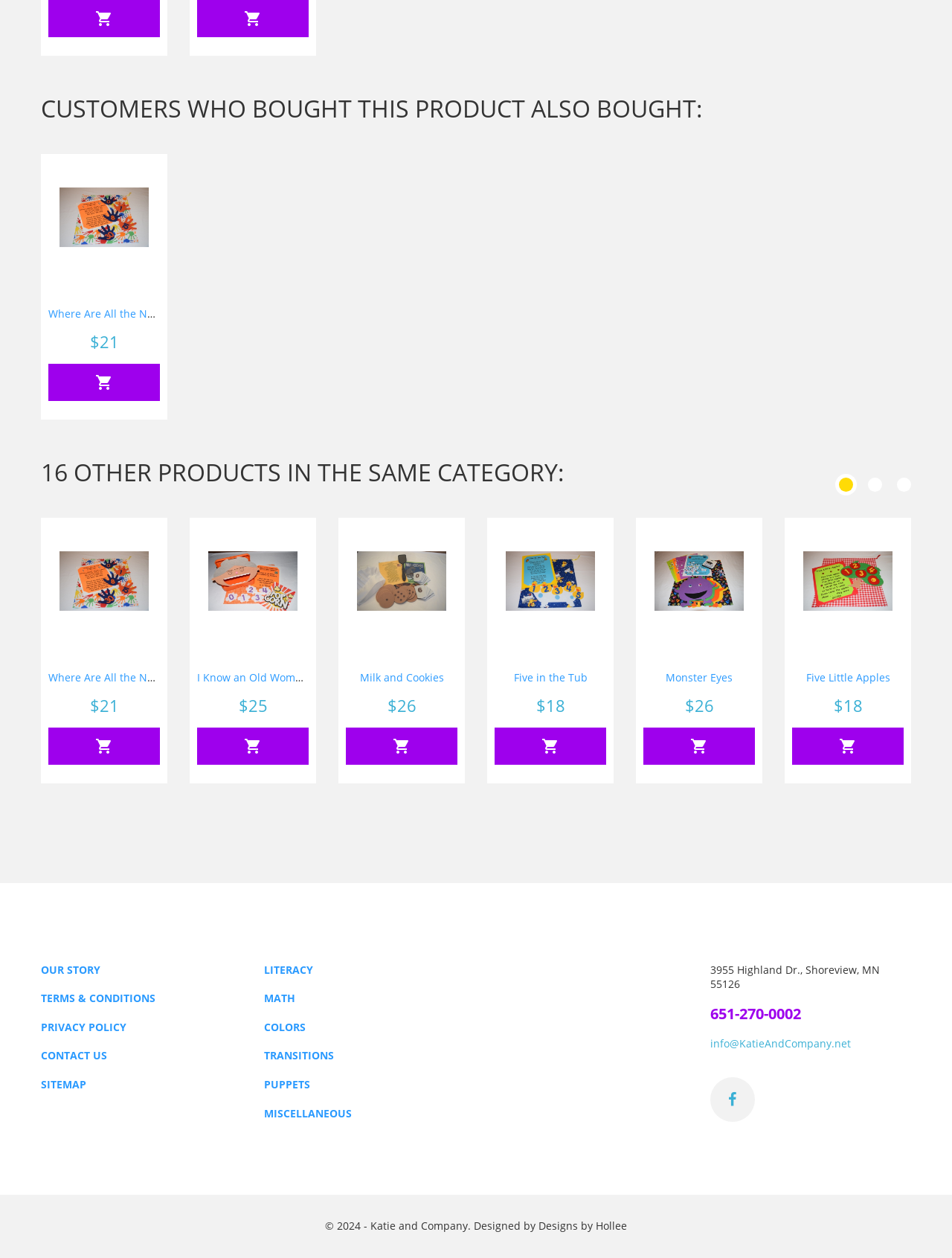What is the price of the 'Five Little Apples' product?
Offer a detailed and exhaustive answer to the question.

The price of the 'Five Little Apples' product is listed as '$18' below the product image and description.